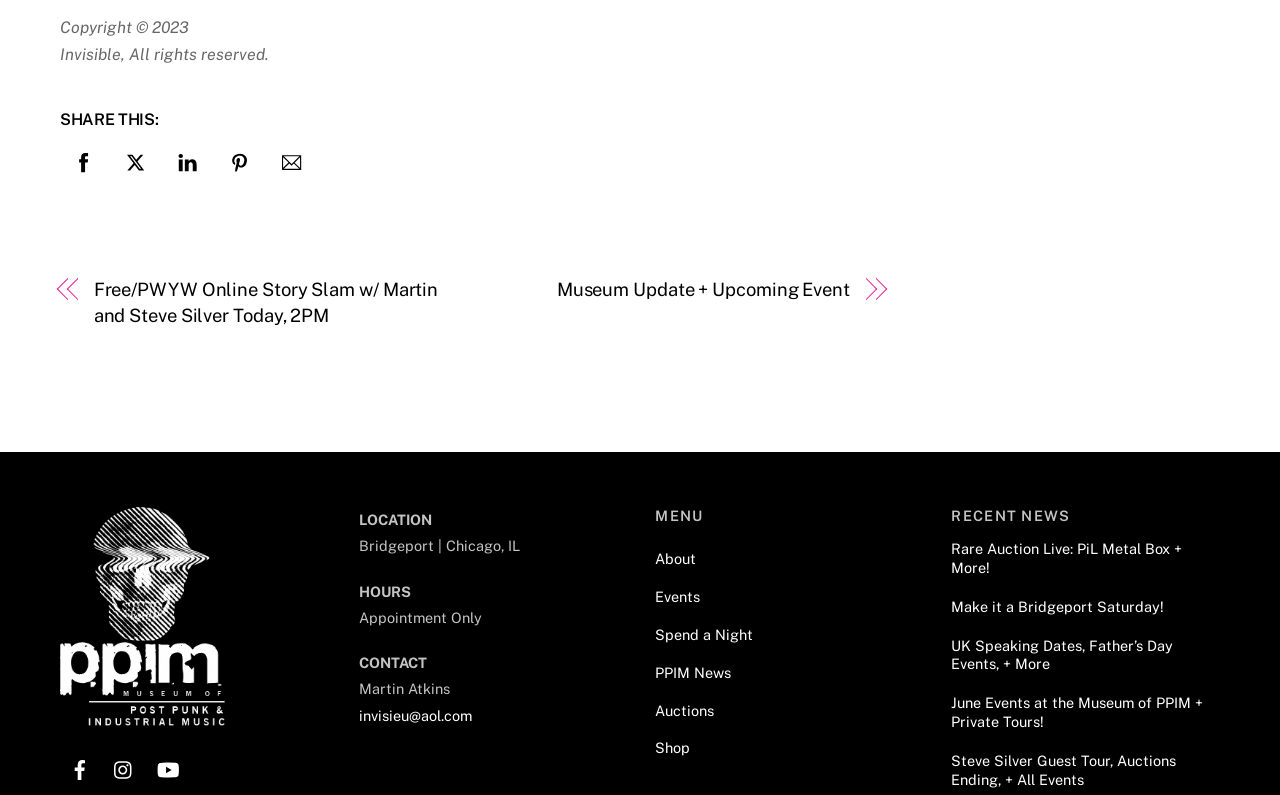Specify the bounding box coordinates of the area to click in order to execute this command: 'Share on Facebook'. The coordinates should consist of four float numbers ranging from 0 to 1, and should be formatted as [left, top, right, bottom].

[0.047, 0.181, 0.084, 0.227]